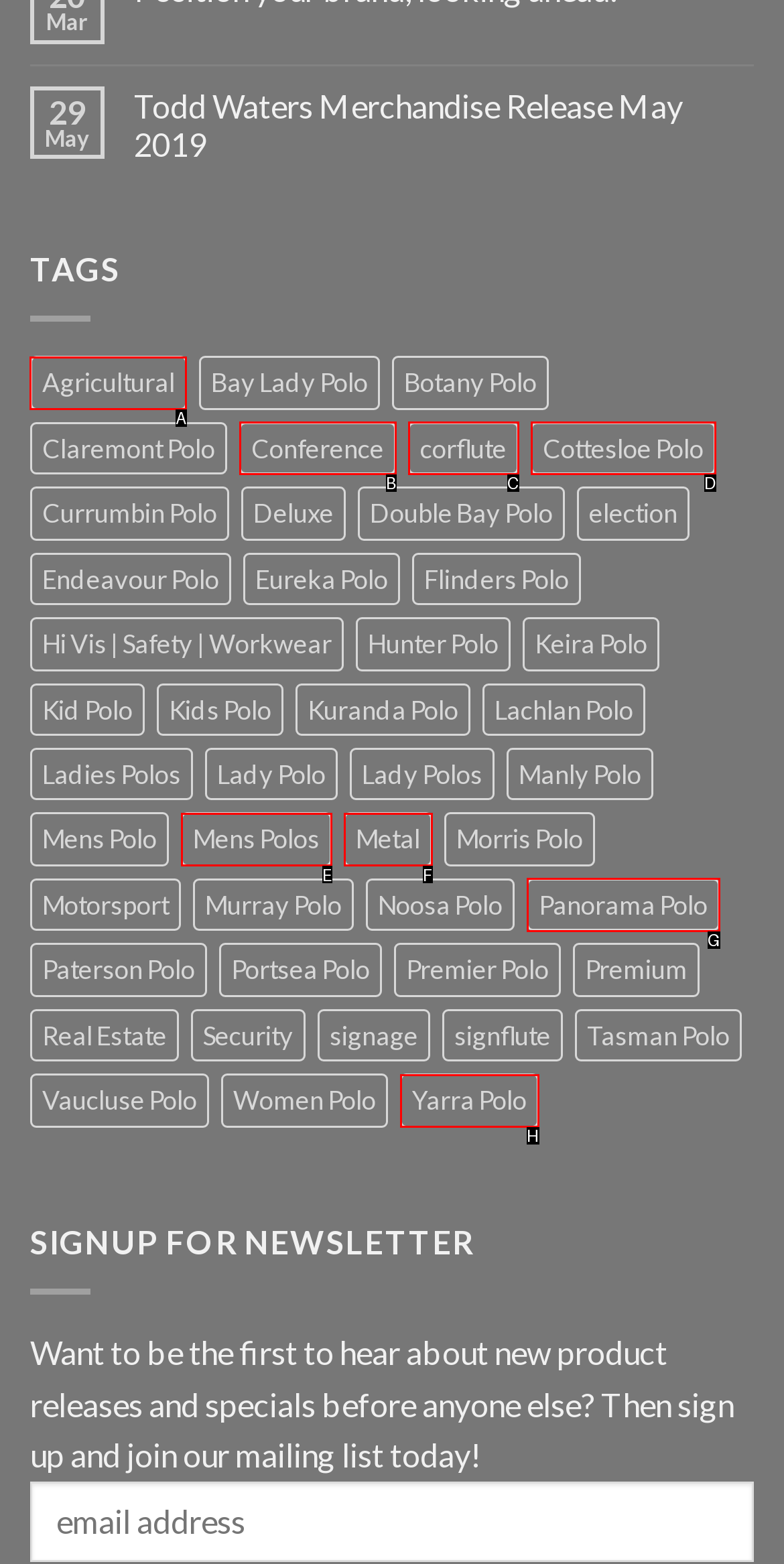Choose the HTML element that should be clicked to achieve this task: Browse Agricultural products
Respond with the letter of the correct choice.

A